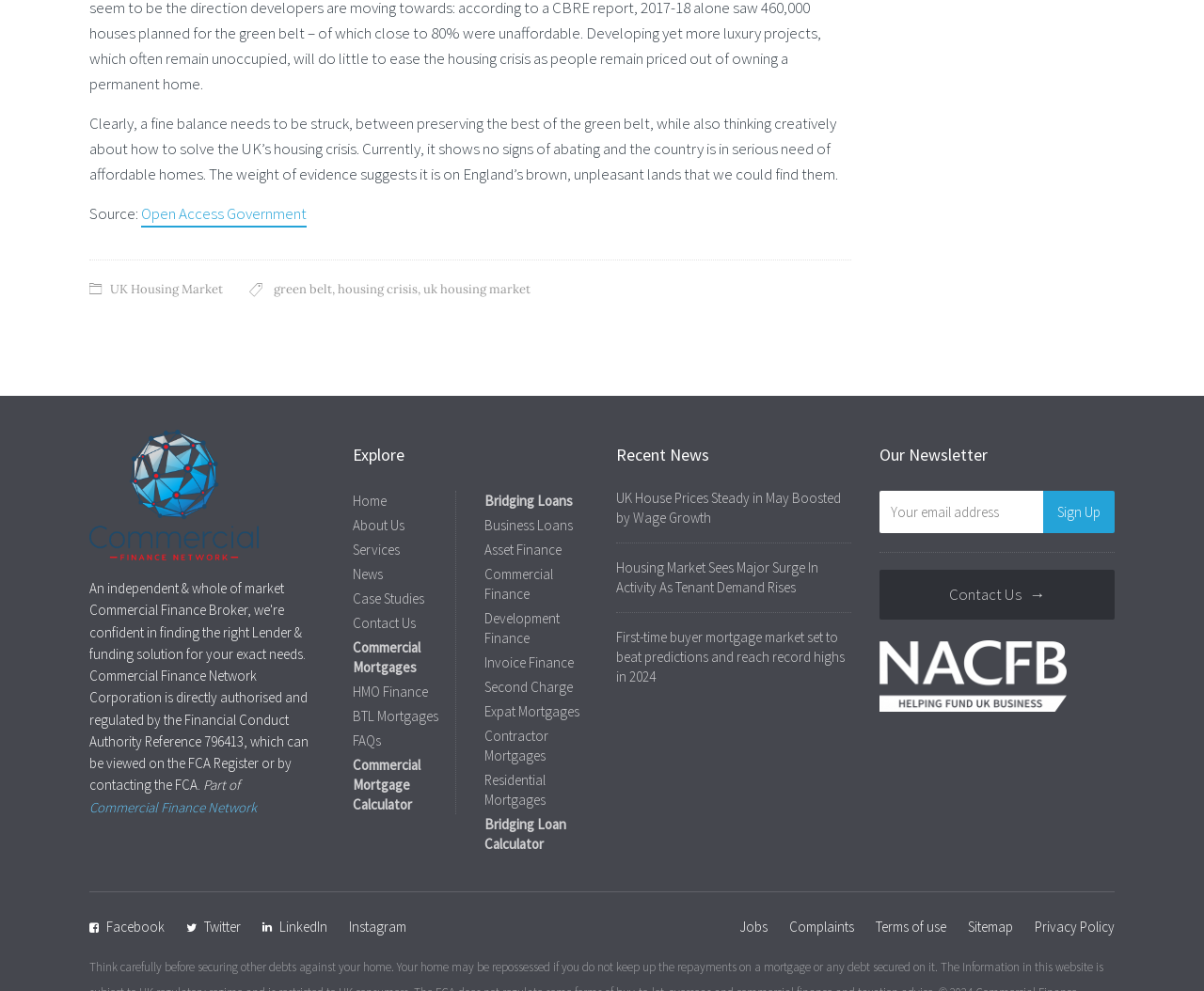What is the purpose of the textbox?
Based on the screenshot, provide a one-word or short-phrase response.

To enter email address